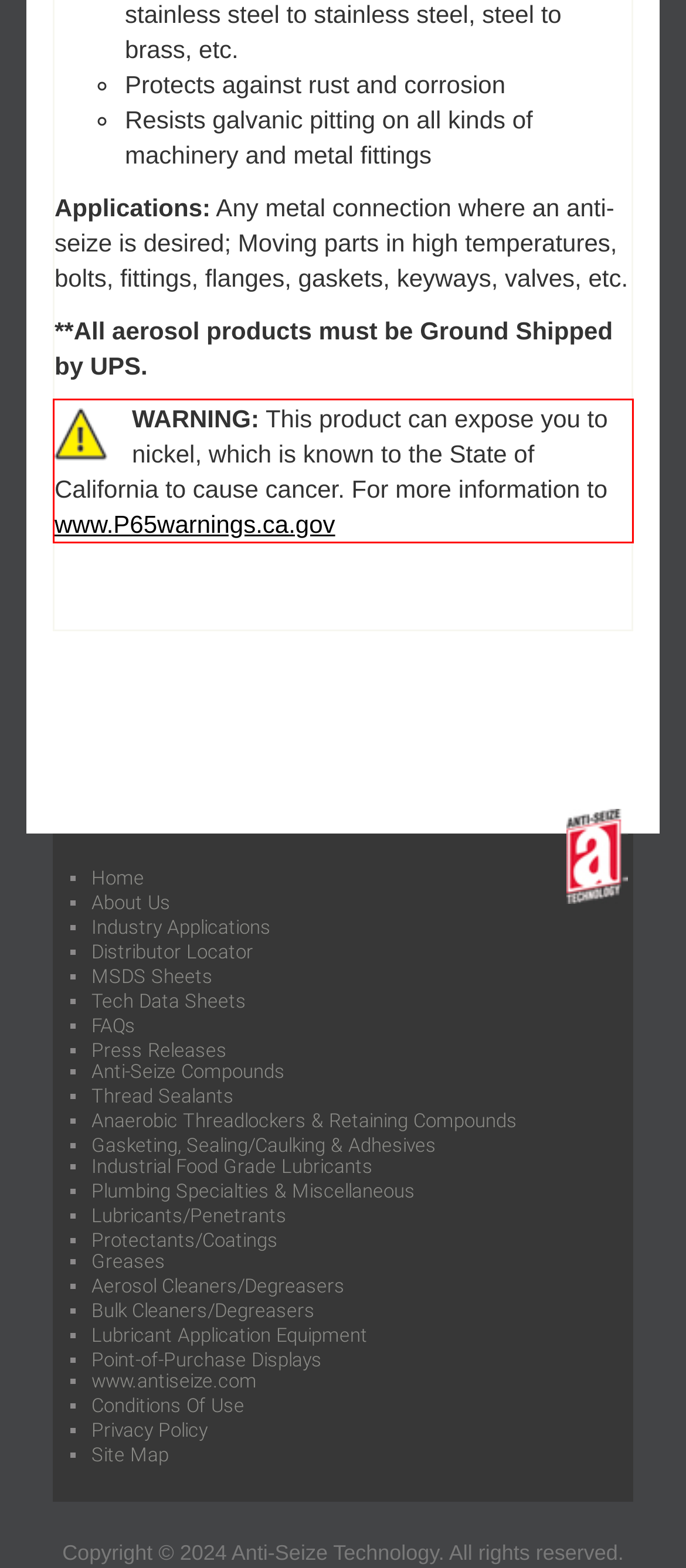Within the screenshot of the webpage, there is a red rectangle. Please recognize and generate the text content inside this red bounding box.

WARNING: This product can expose you to nickel, which is known to the State of California to cause cancer. For more information to www.P65warnings.ca.gov